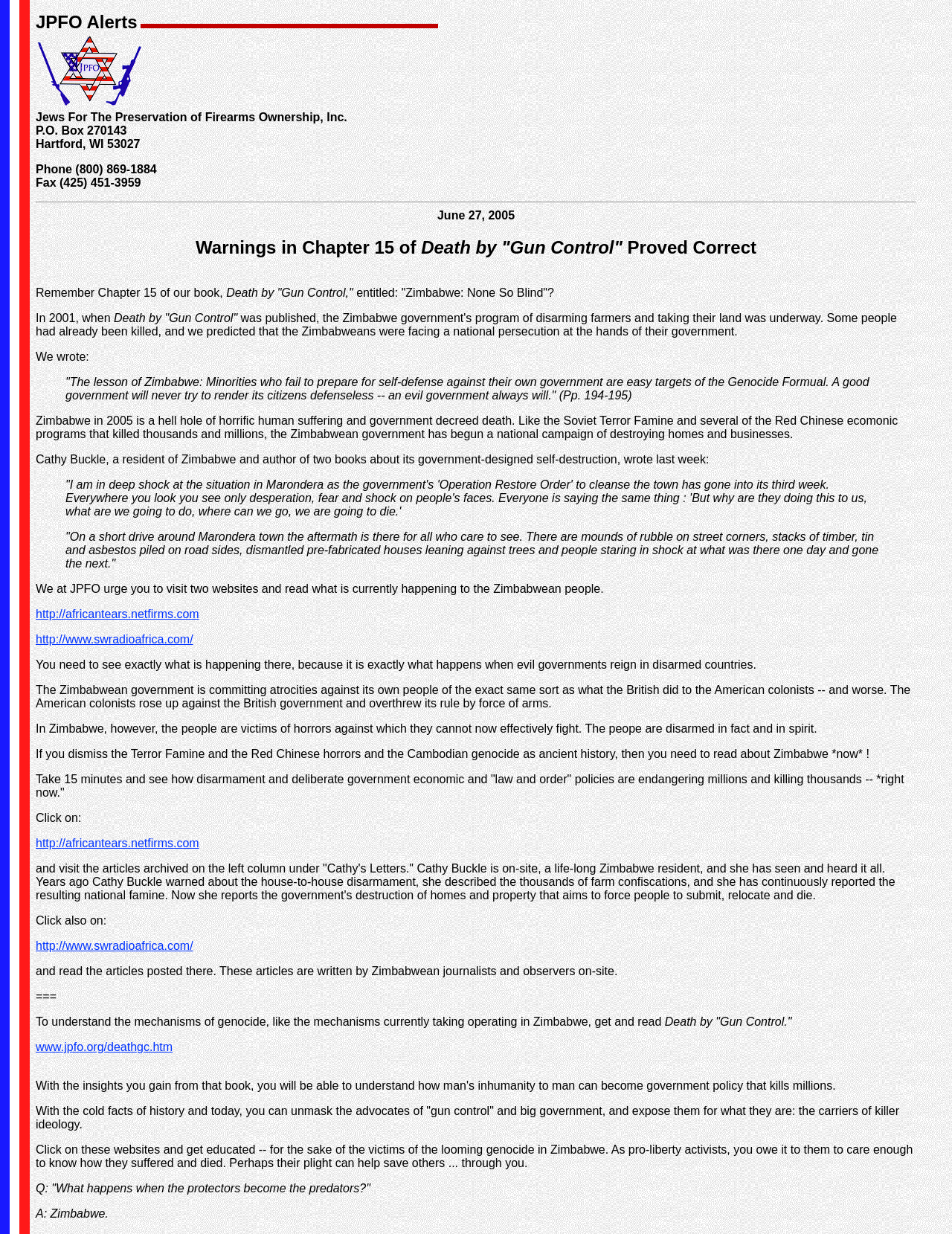Find the bounding box coordinates for the UI element whose description is: "Beginners". The coordinates should be four float numbers between 0 and 1, in the format [left, top, right, bottom].

None